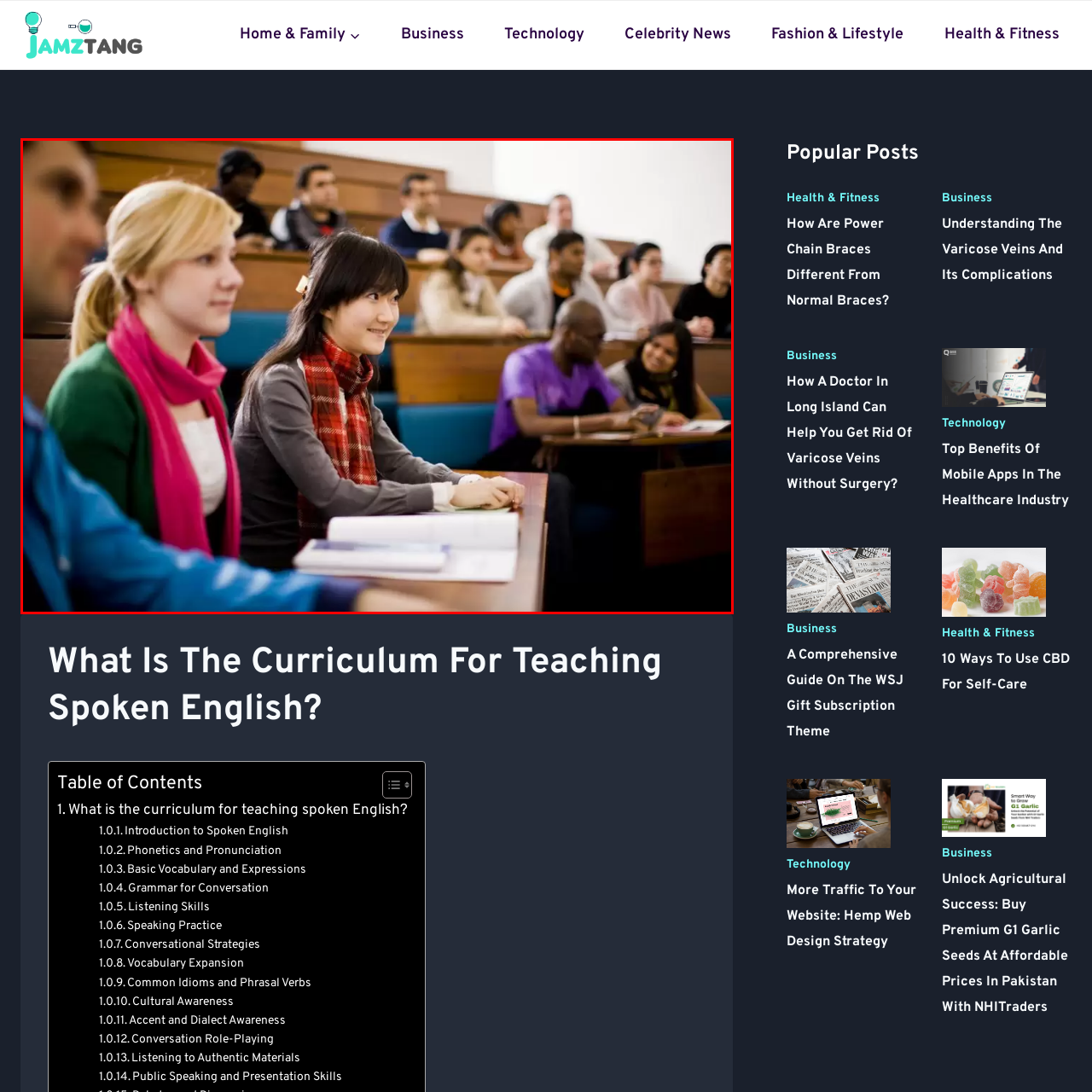Observe the image enclosed by the red border and respond to the subsequent question with a one-word or short phrase:
What type of seating does the lecture hall have?

Tiered seating